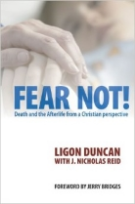Please reply with a single word or brief phrase to the question: 
Who wrote the foreword of the book?

Jerry Bridges